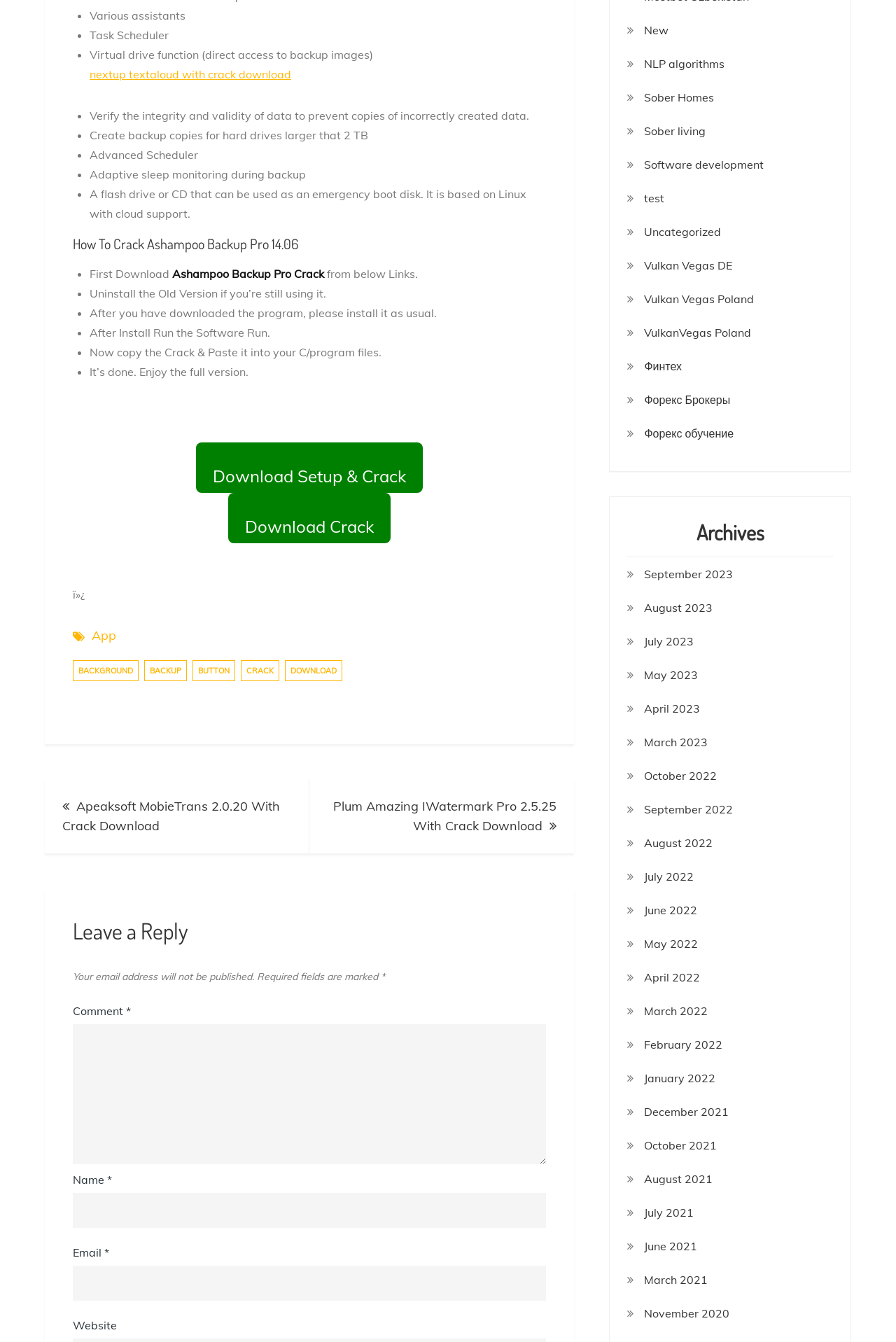Refer to the image and offer a detailed explanation in response to the question: What is the category of the post?

The webpage has a section titled 'Categories' which lists various categories, including 'Software development'. This suggests that the post is related to software development, specifically cracking and using Ashampoo Backup Pro.